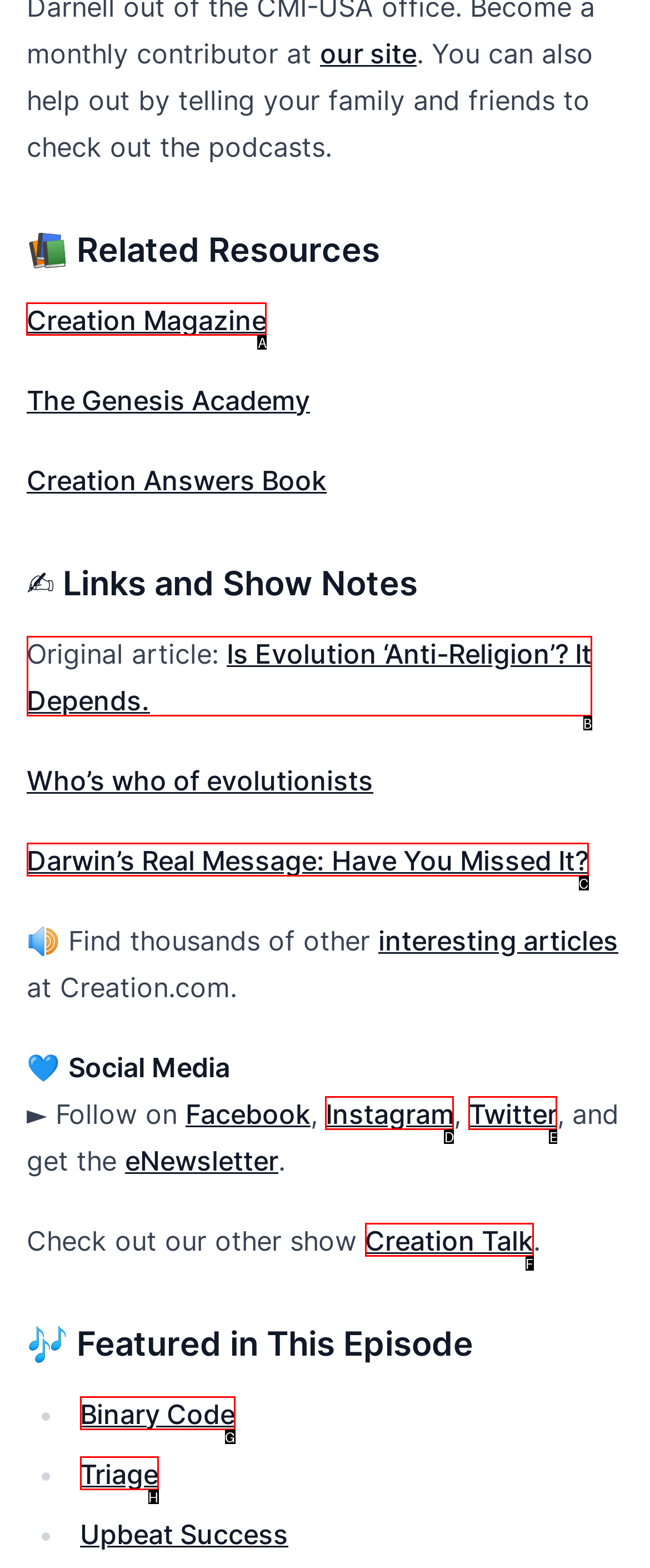Which HTML element should be clicked to perform the following task: check out Creation Magazine
Reply with the letter of the appropriate option.

A